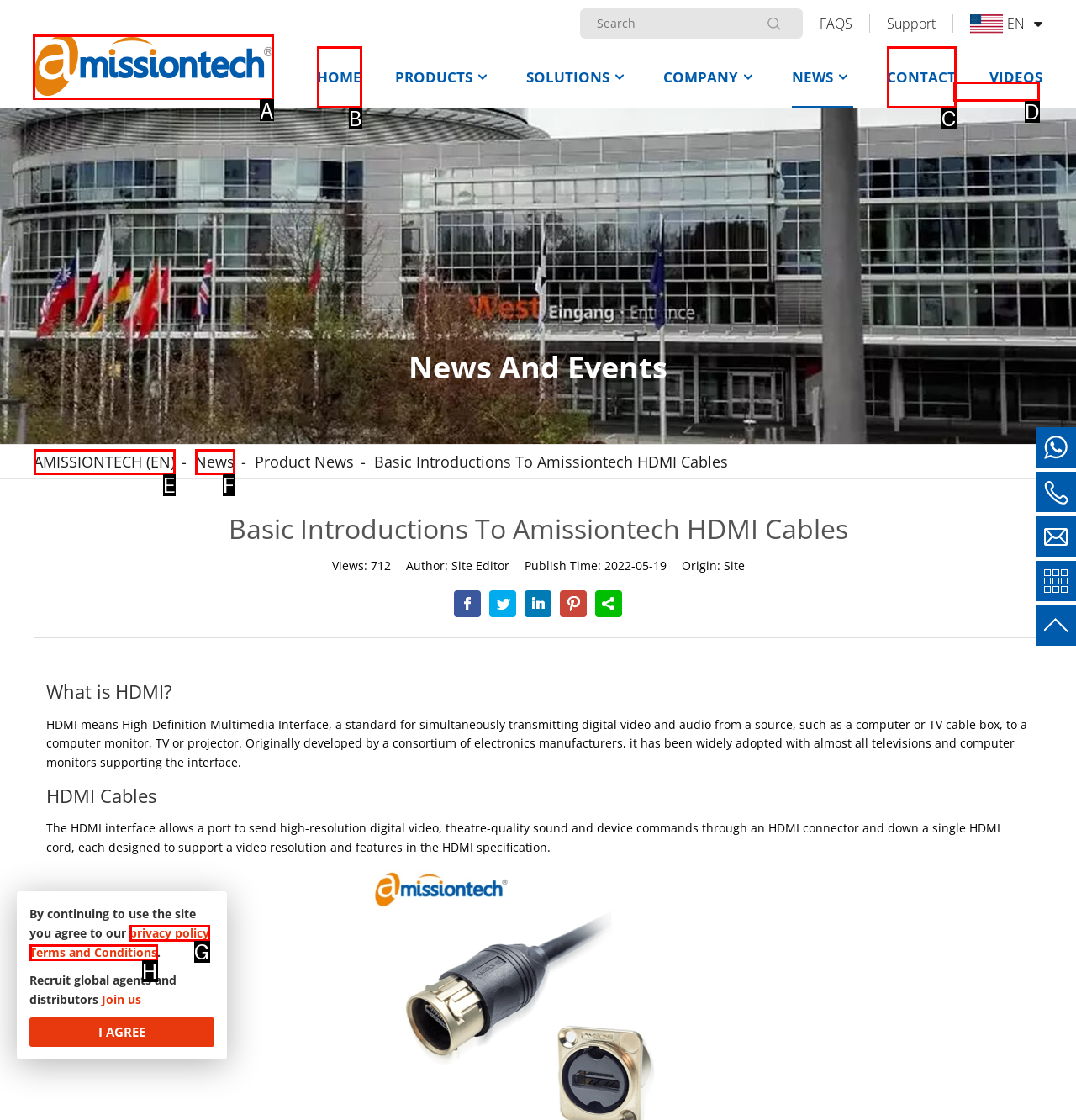Indicate the HTML element to be clicked to accomplish this task: Click the logo Respond using the letter of the correct option.

A